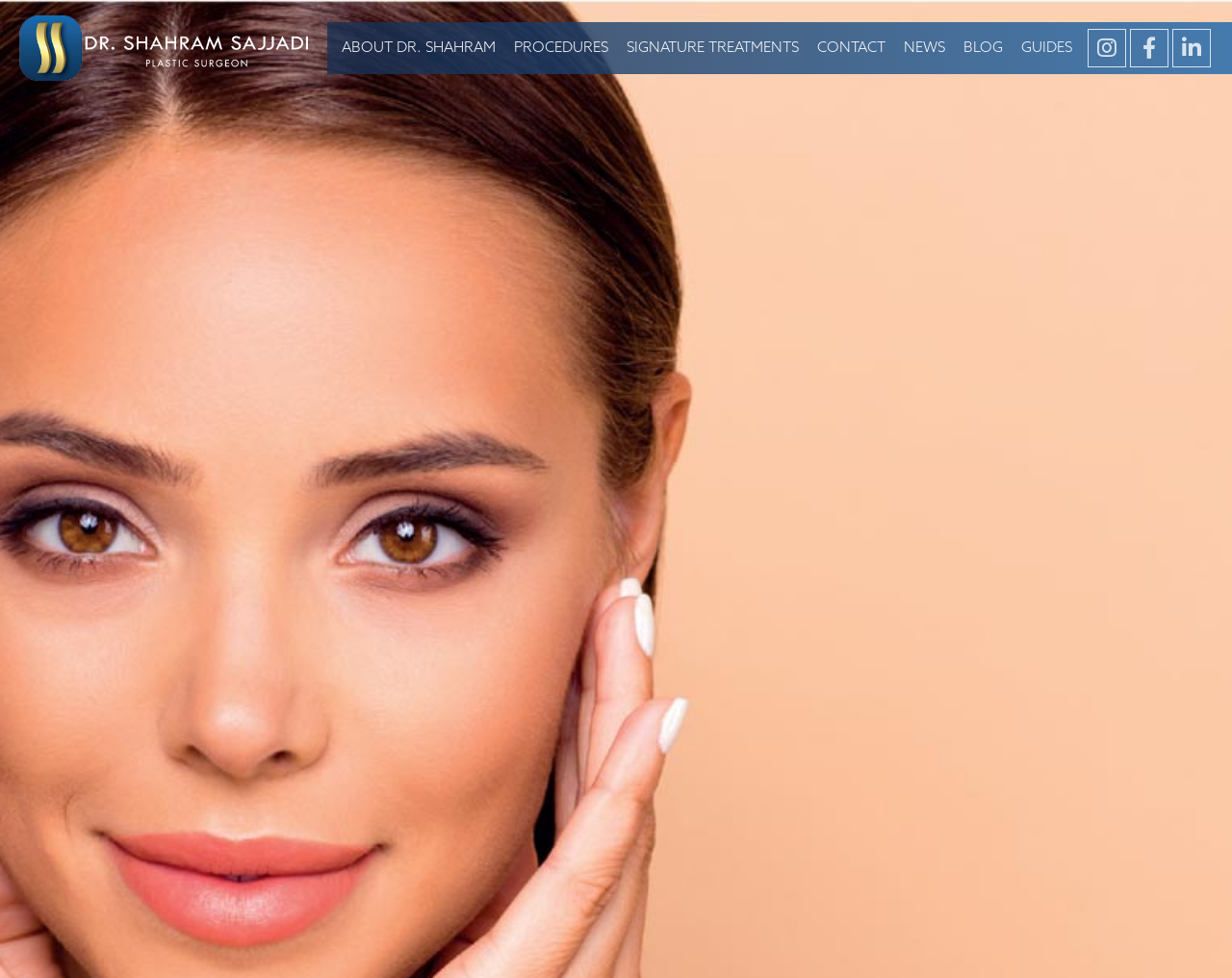Determine the bounding box coordinates for the UI element with the following description: "REVISION RHINOPLASTY". The coordinates should be four float numbers between 0 and 1, represented as [left, top, right, bottom].

[0.729, 0.083, 0.924, 0.12]